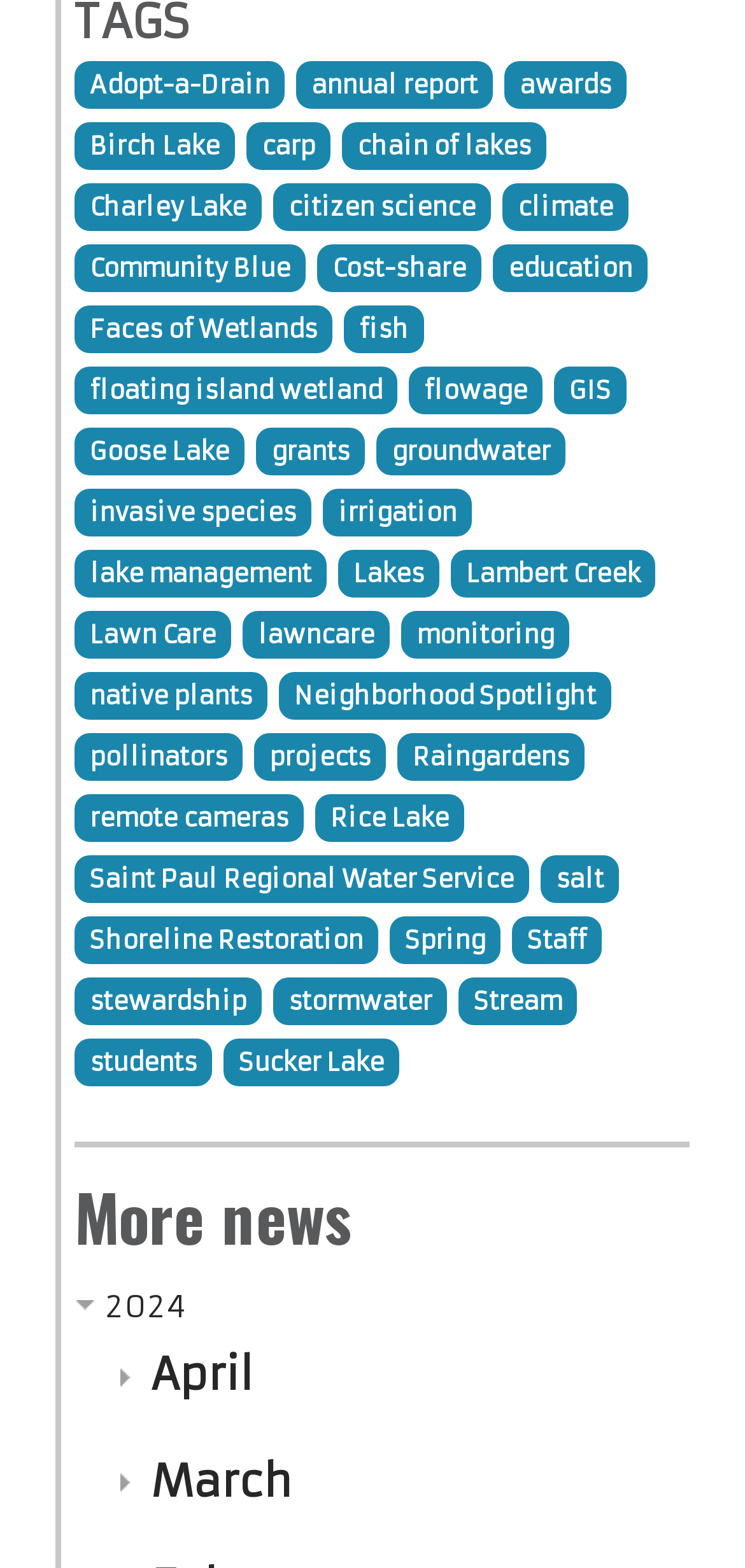Return the bounding box coordinates of the UI element that corresponds to this description: "Saint Paul Regional Water Service". The coordinates must be given as four float numbers in the range of 0 and 1, [left, top, right, bottom].

[0.1, 0.545, 0.71, 0.576]